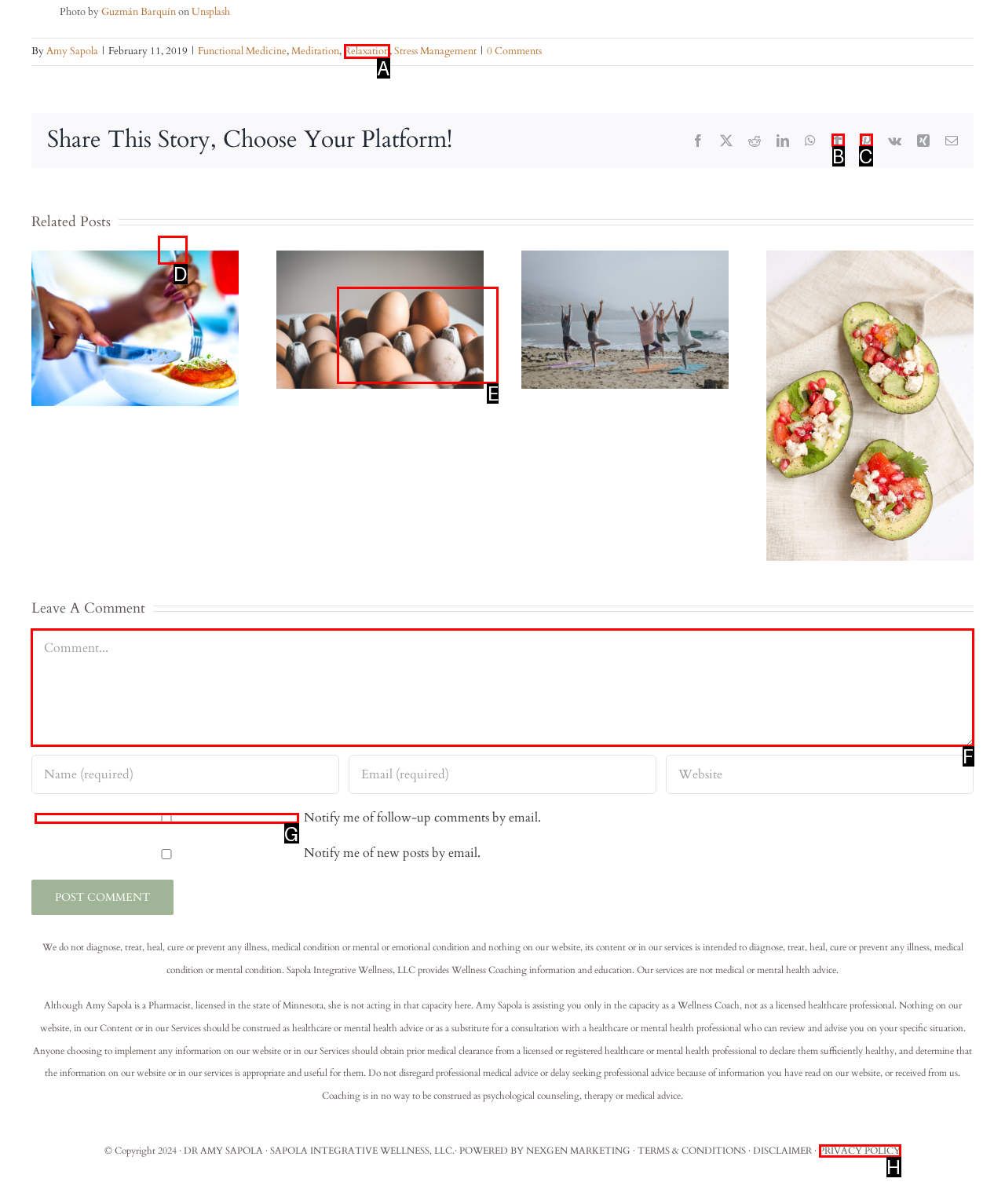What option should you select to complete this task: Leave a comment? Indicate your answer by providing the letter only.

F